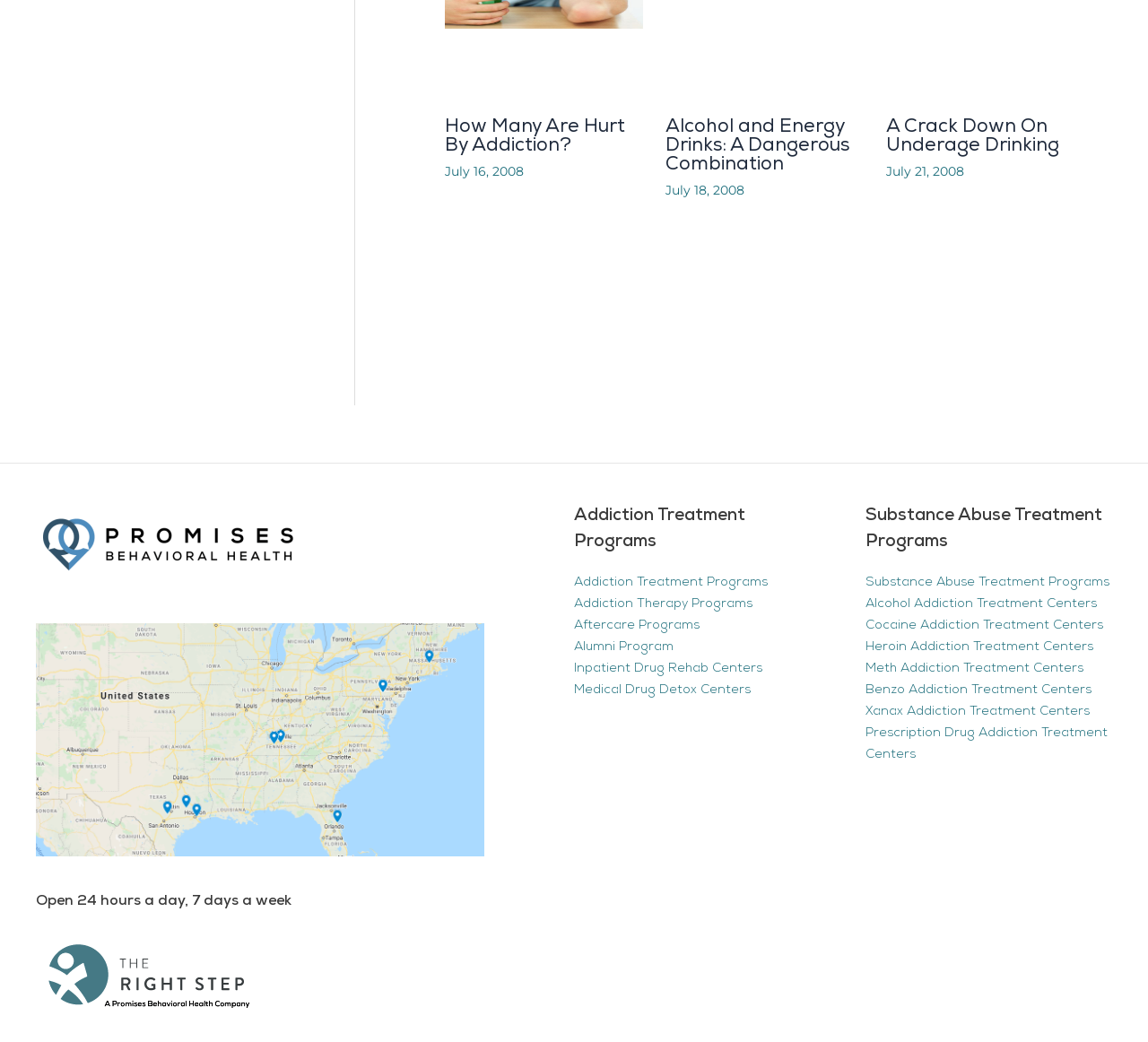Determine the bounding box for the UI element described here: "Addiction Therapy Programs".

[0.5, 0.573, 0.655, 0.586]